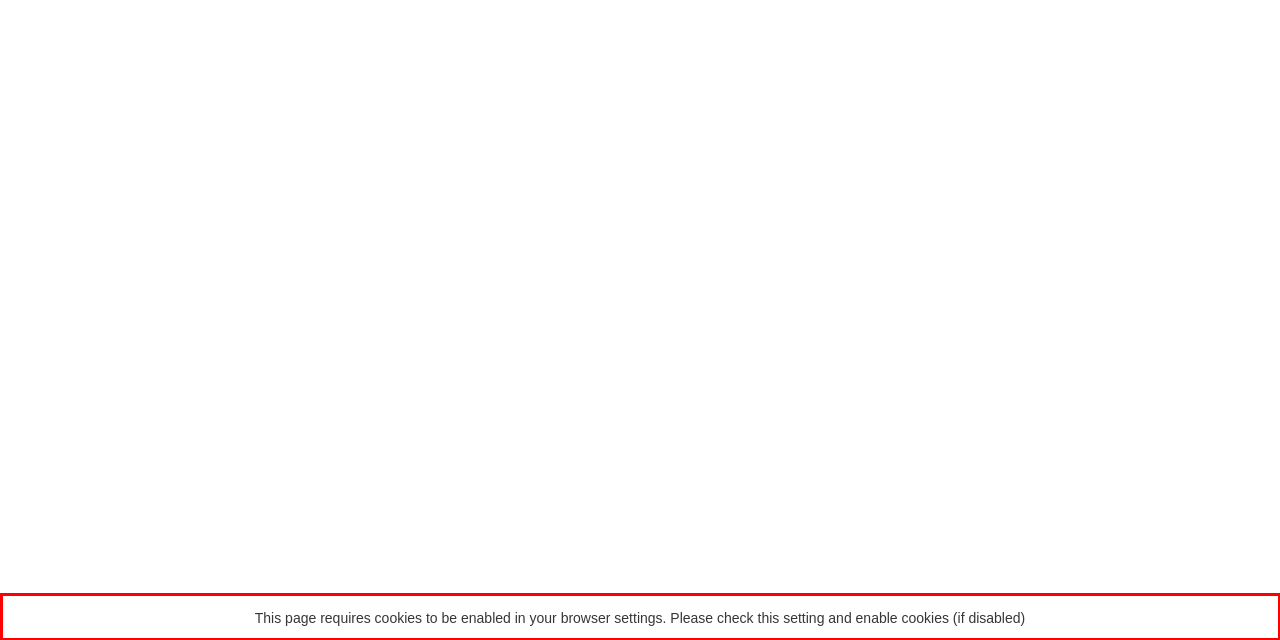Using the provided screenshot, read and generate the text content within the red-bordered area.

This page requires cookies to be enabled in your browser settings. Please check this setting and enable cookies (if disabled)